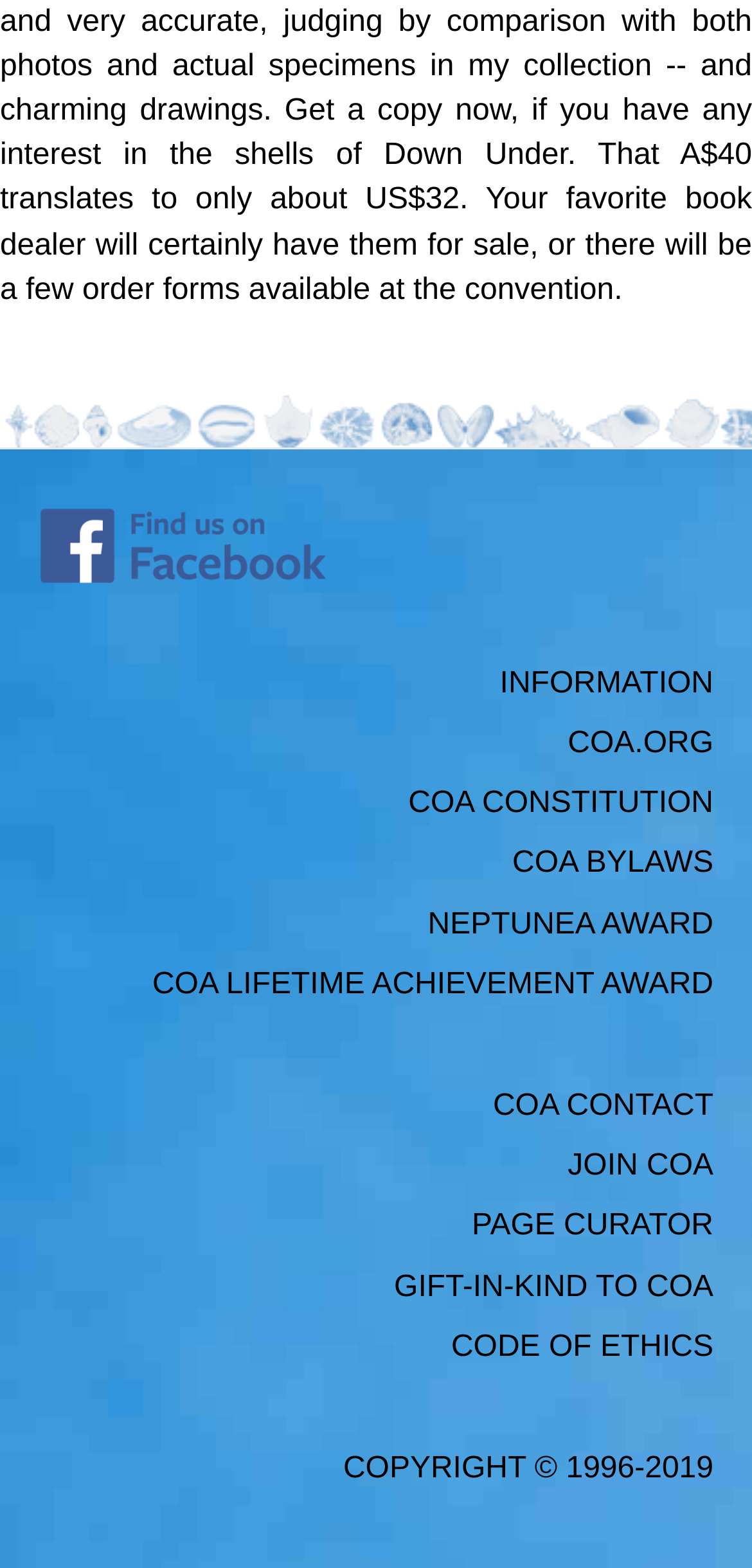Pinpoint the bounding box coordinates of the clickable element to carry out the following instruction: "View code of ethics."

[0.6, 0.848, 0.949, 0.869]